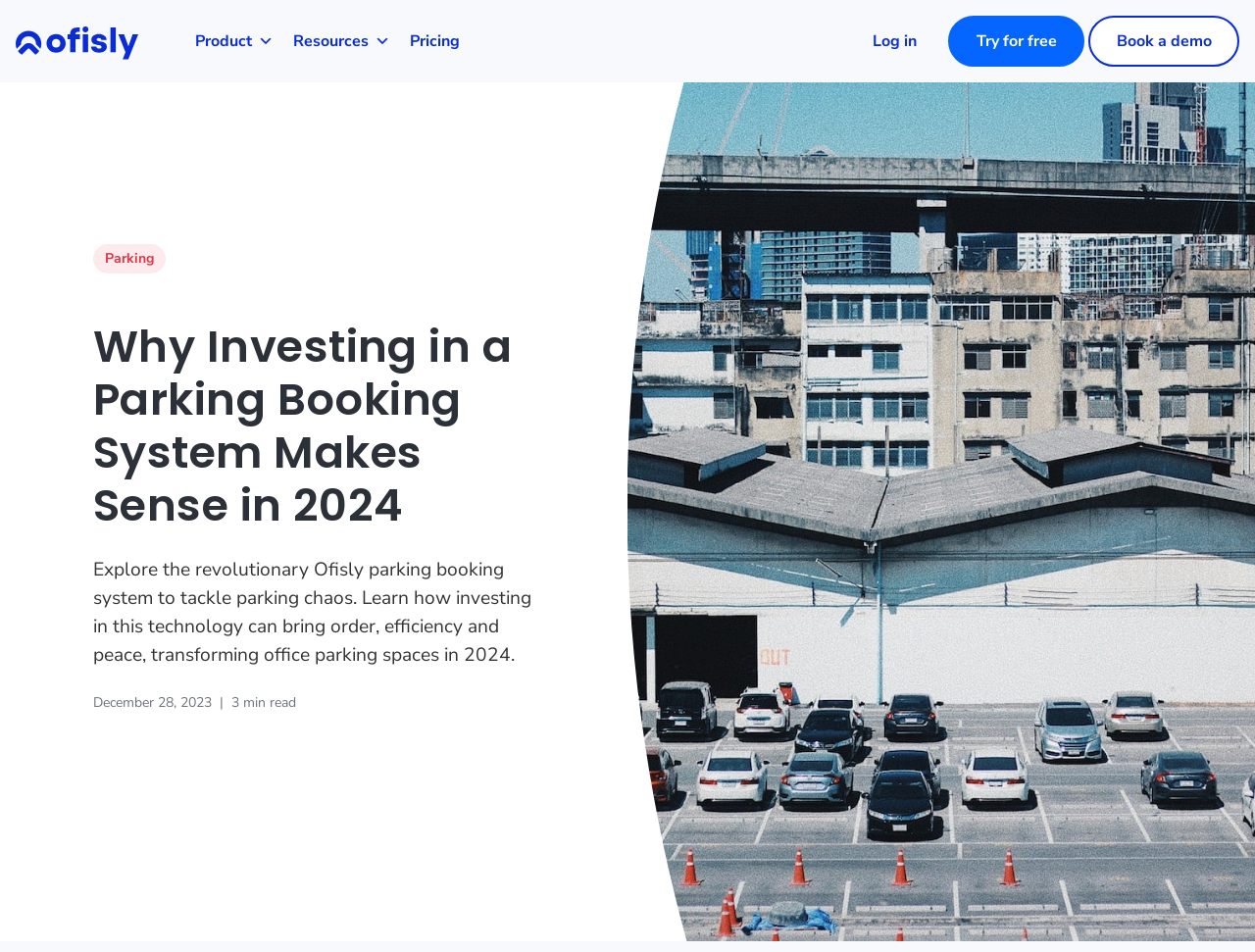Refer to the screenshot and answer the following question in detail:
What is the purpose of the 'Try for free' button?

The 'Try for free' button is likely a call-to-action that allows users to experience the parking booking system without committing to a purchase or subscription, allowing them to test its features and benefits.